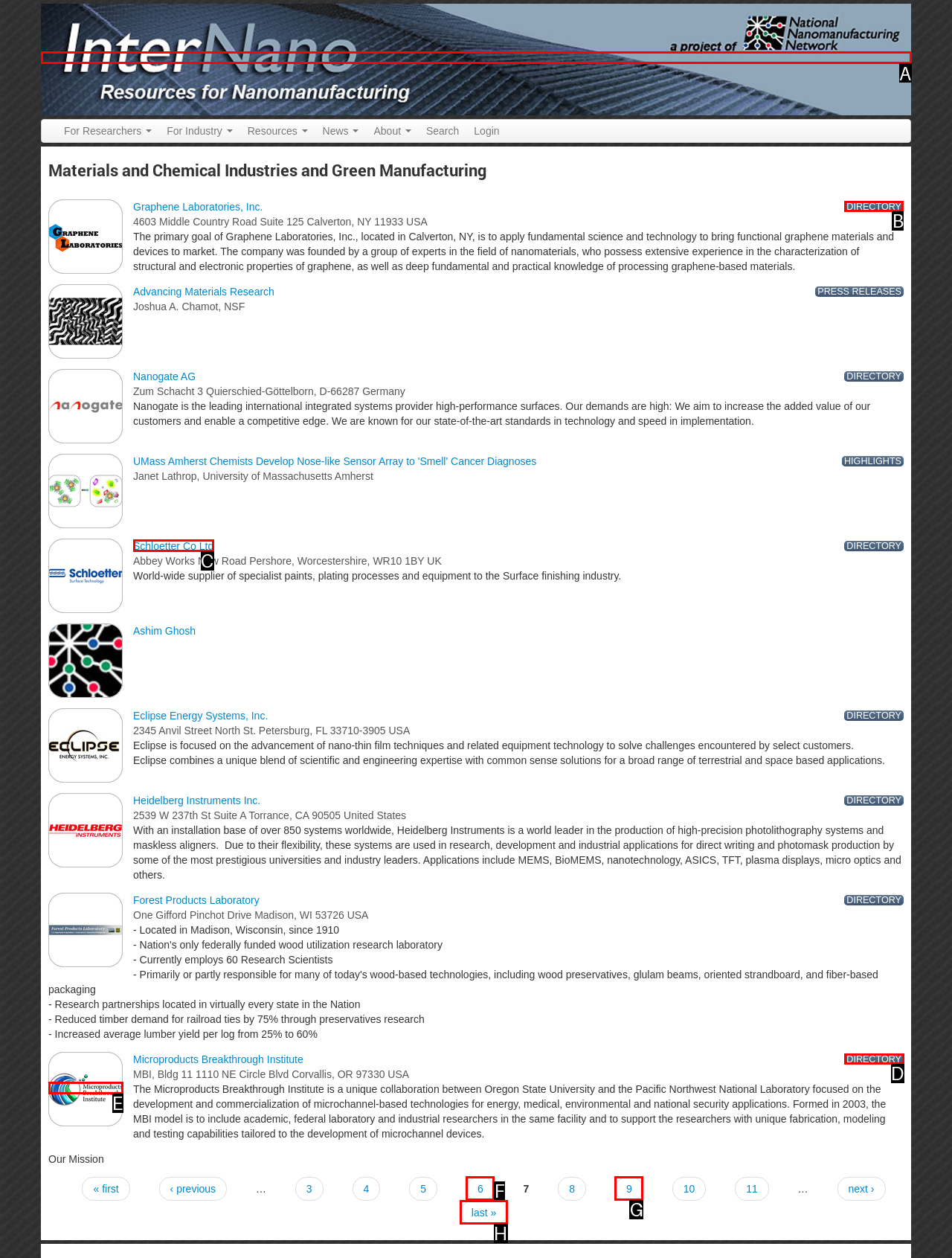Identify the HTML element you need to click to achieve the task: View 'DIRECTORY'. Respond with the corresponding letter of the option.

B